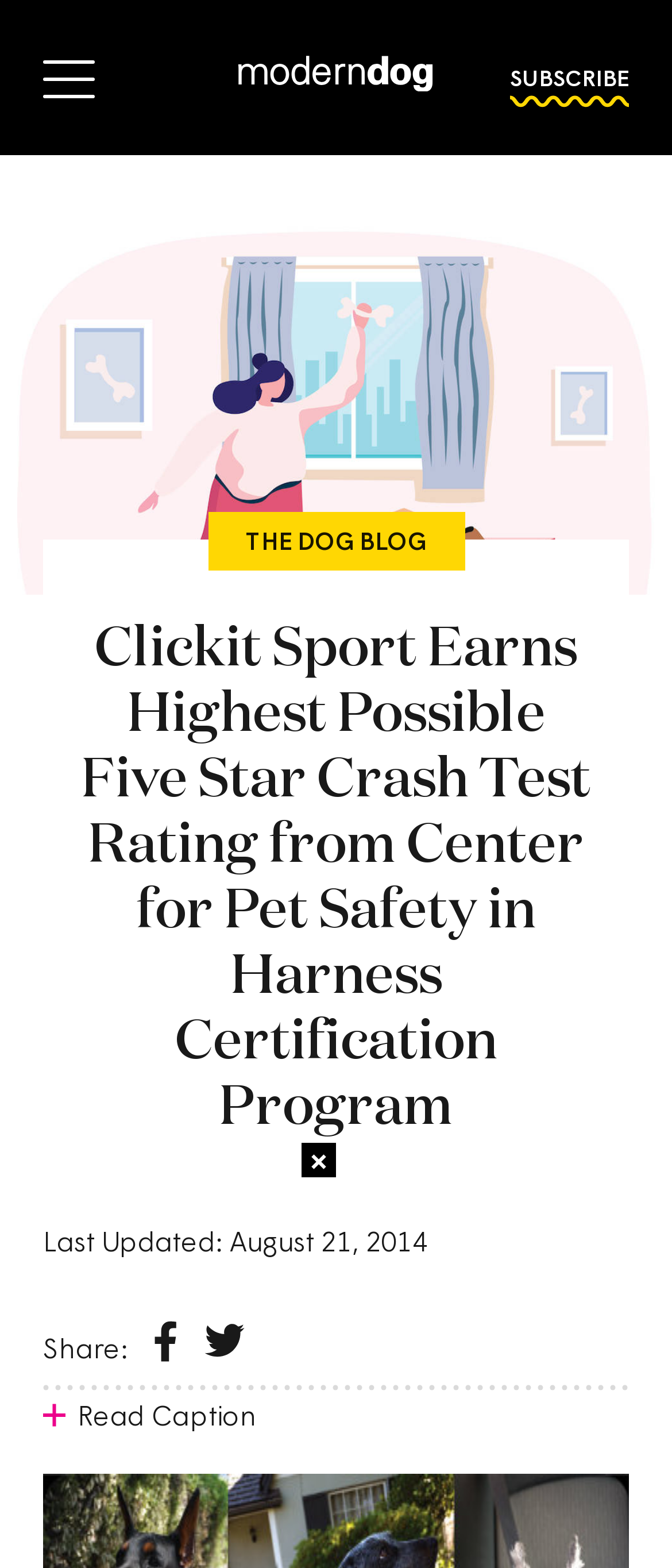What is the rating of Clickit Sport from Center for Pet Safety?
Using the image, answer in one word or phrase.

Five Star